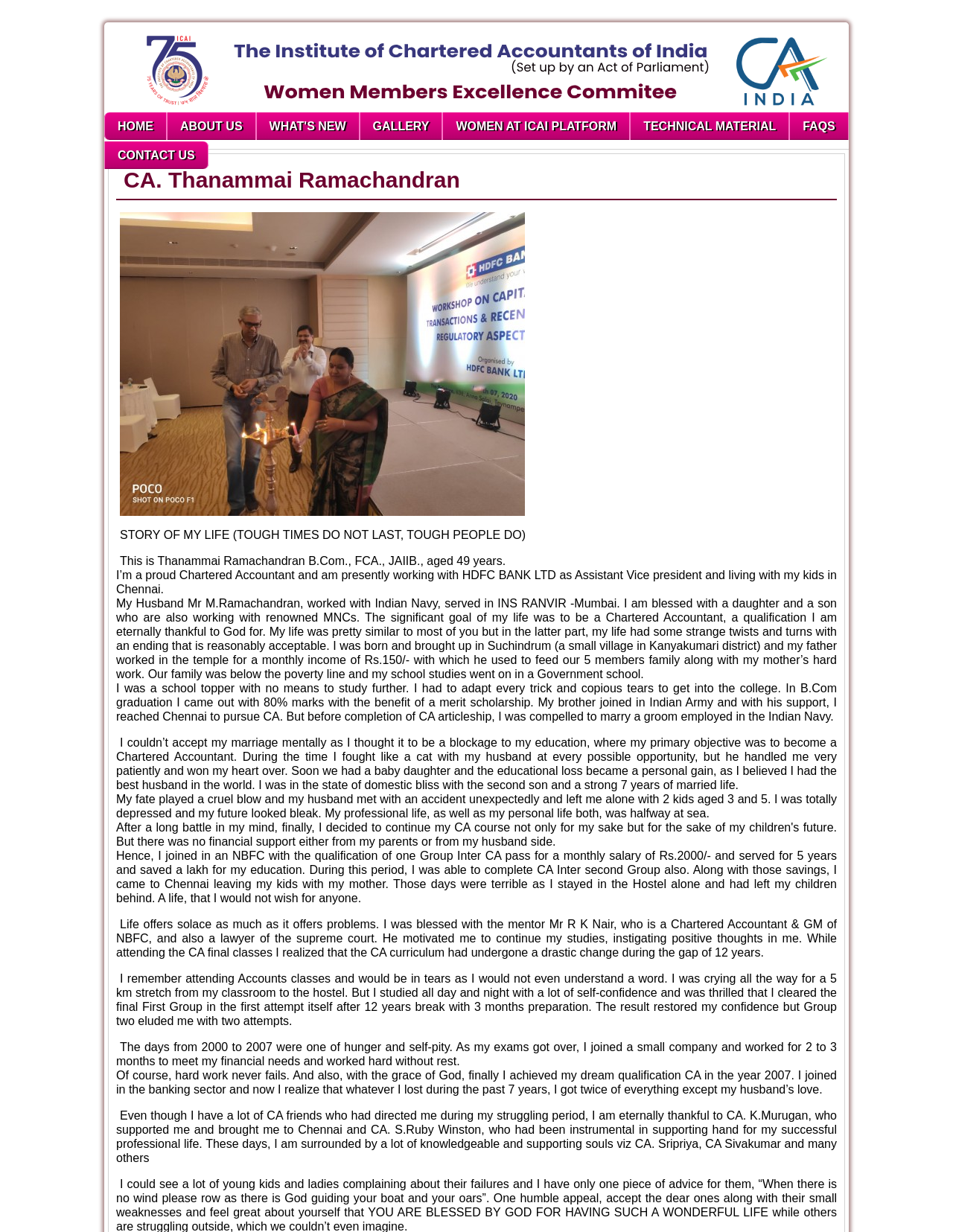Find and specify the bounding box coordinates that correspond to the clickable region for the instruction: "Click on the HOME link".

[0.109, 0.091, 0.175, 0.114]